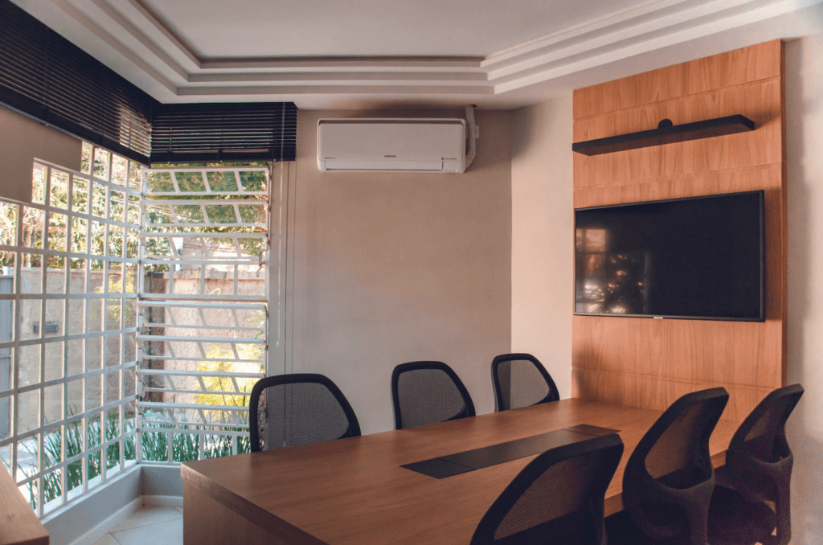Refer to the image and provide an in-depth answer to the question:
What is the purpose of the air conditioning unit?

The caption states that the air conditioning unit is mounted on the wall to ensure a comfortable environment, which suggests that its purpose is to regulate the temperature and provide a comfortable atmosphere for meetings or collaborative sessions.